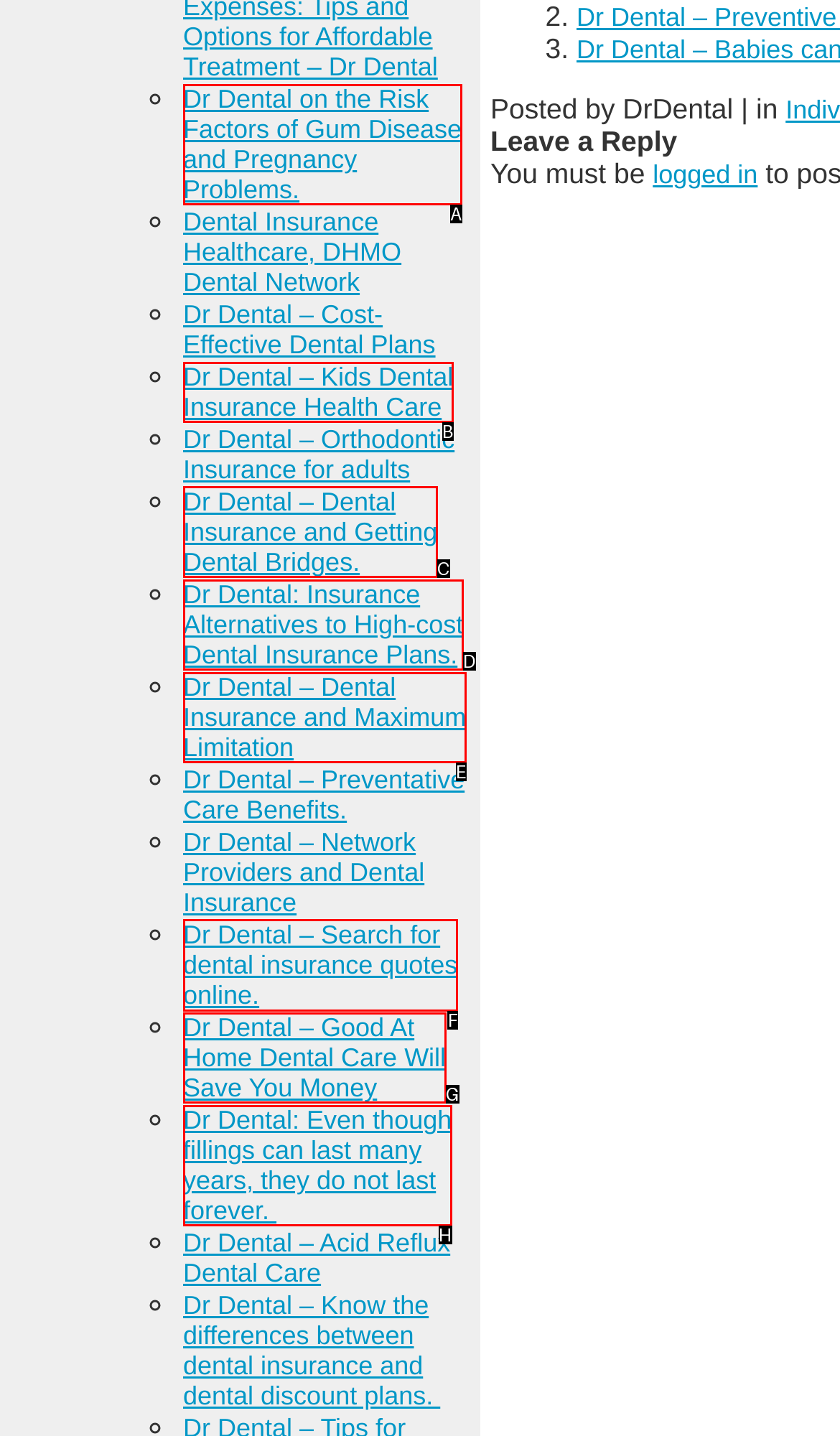To achieve the task: Click on 'Dr Dental – Search for dental insurance quotes online', indicate the letter of the correct choice from the provided options.

F